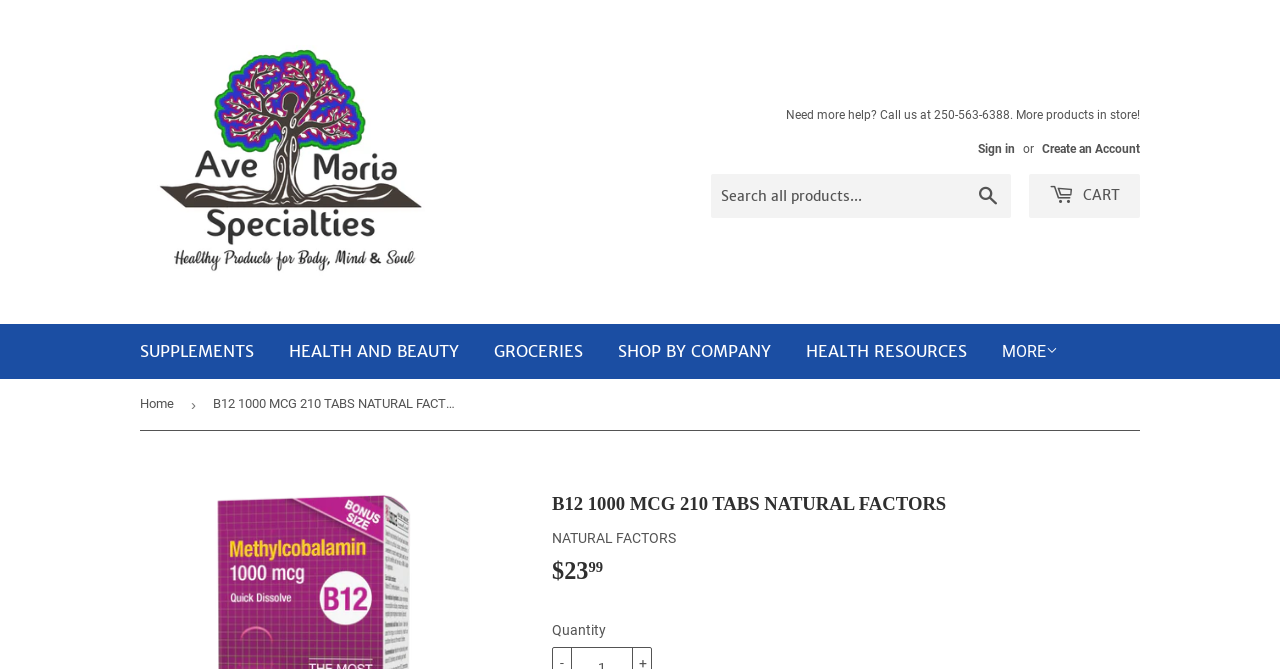Find the bounding box coordinates of the area that needs to be clicked in order to achieve the following instruction: "Go to supplements". The coordinates should be specified as four float numbers between 0 and 1, i.e., [left, top, right, bottom].

[0.098, 0.484, 0.21, 0.567]